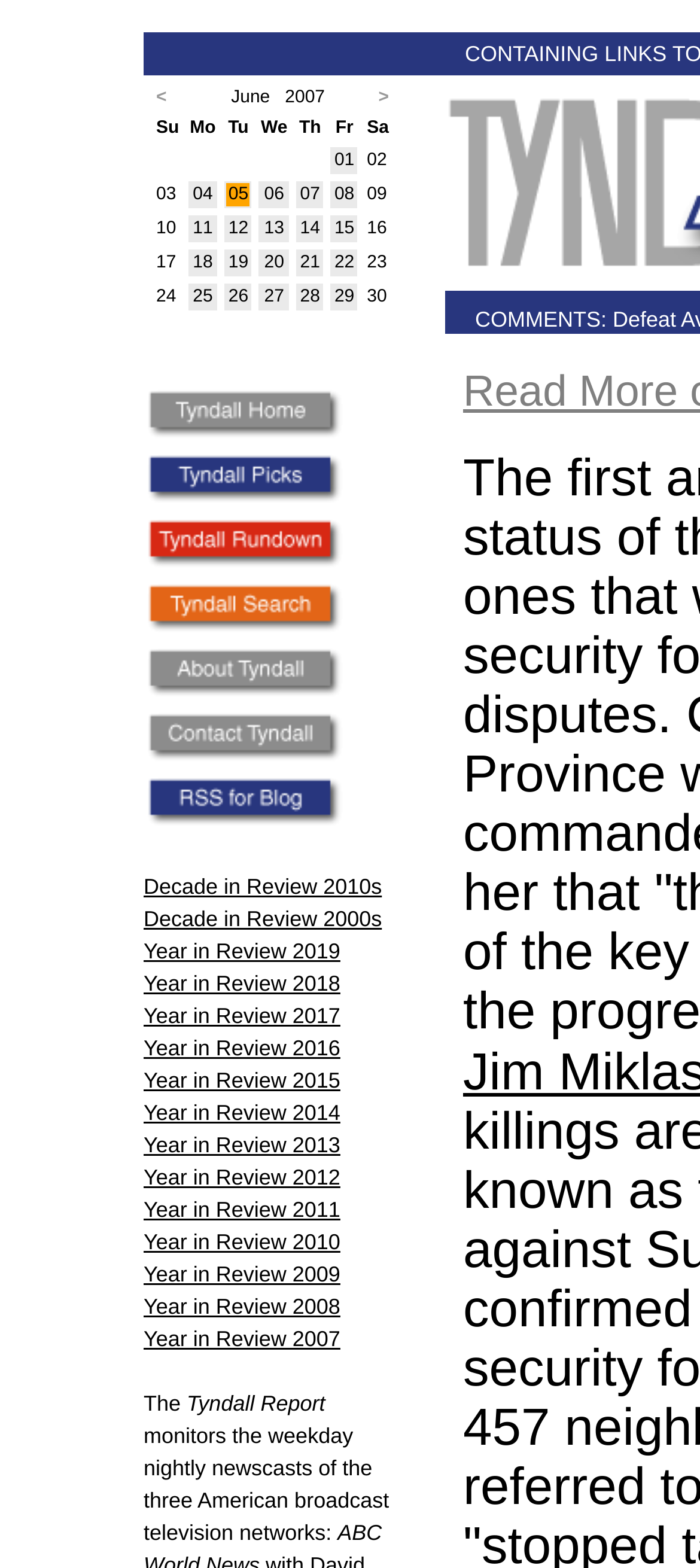Describe all the significant parts and information present on the webpage.

The webpage appears to be a calendar-based interface for monitoring American television networks' weekday nightly newscasts. At the top, there is a table with a navigation section containing links to "home", "Tyndall Picks", "rundown", and "search". Below this section, there is a calendar table with seven columns, each representing a day of the week (Sunday to Saturday). The table has multiple rows, each representing a date in June 2007, with links to specific dates. The dates are arranged in a grid format, with each cell containing a date and a link to that date's newscast information. The calendar table takes up most of the webpage's content area.